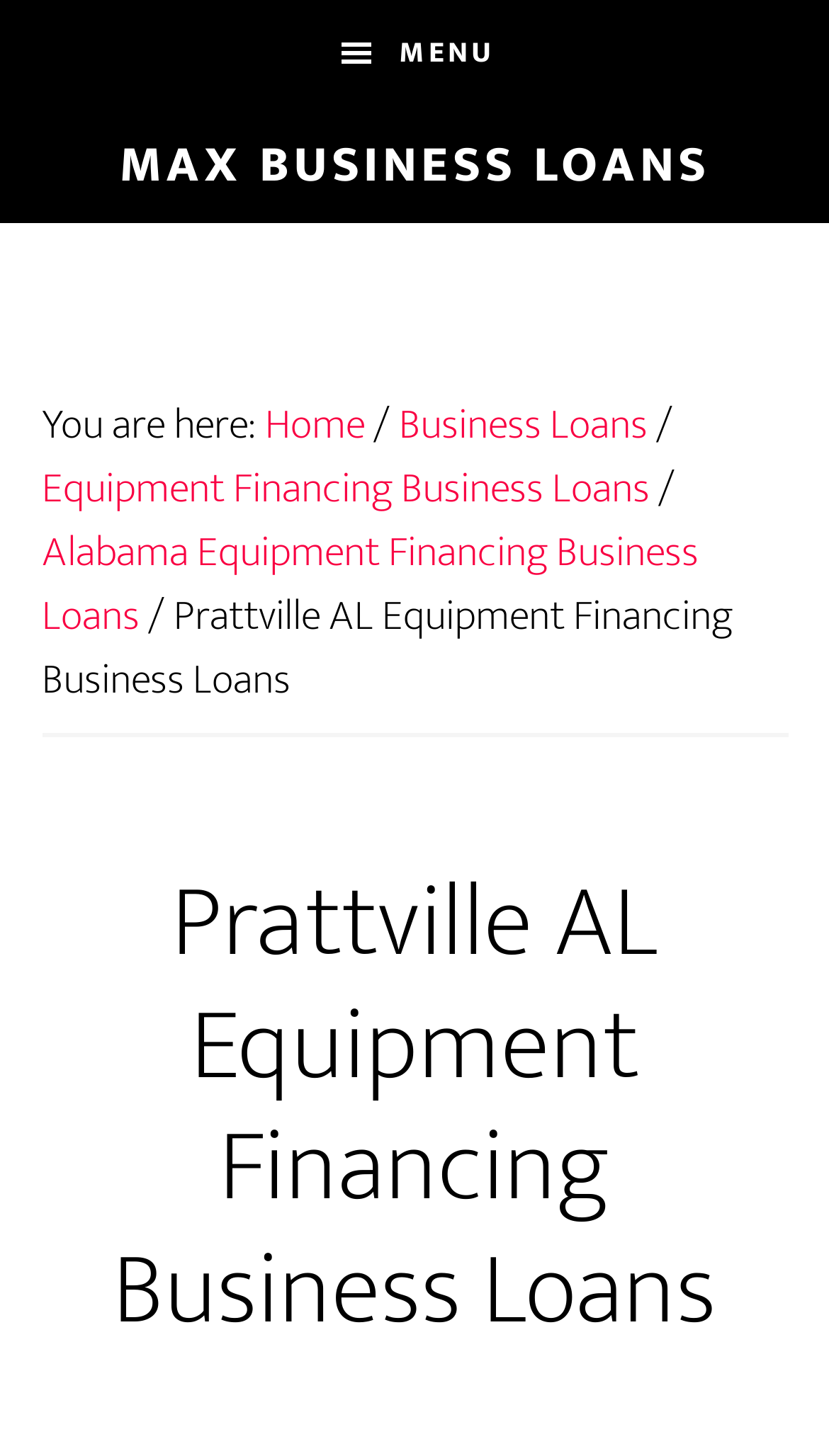How many breadcrumb items are there?
Look at the image and answer the question with a single word or phrase.

5